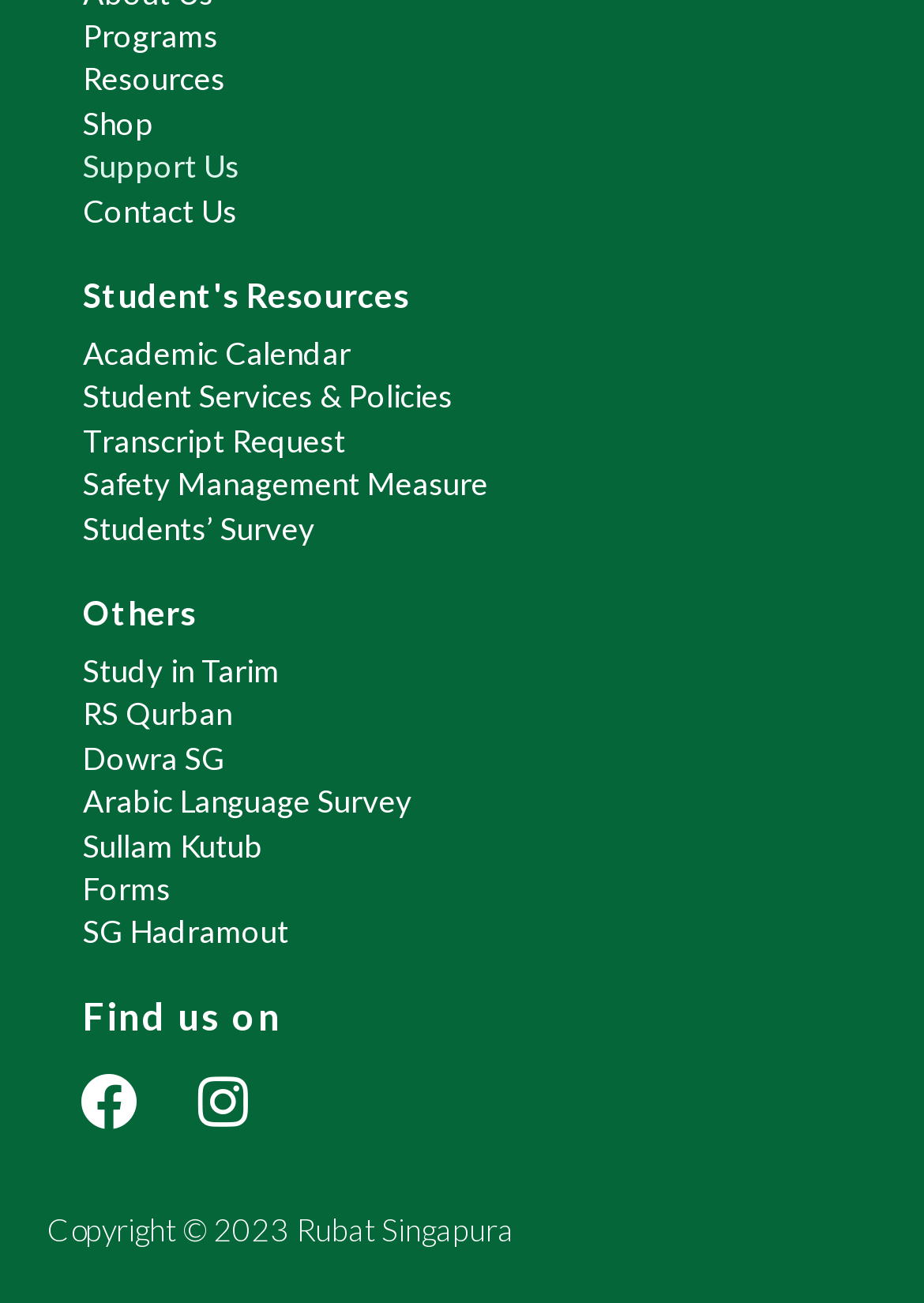How many social media platforms are listed?
Examine the webpage screenshot and provide an in-depth answer to the question.

I found two social media platforms listed, which are Facebook and Instagram, with their respective icons.